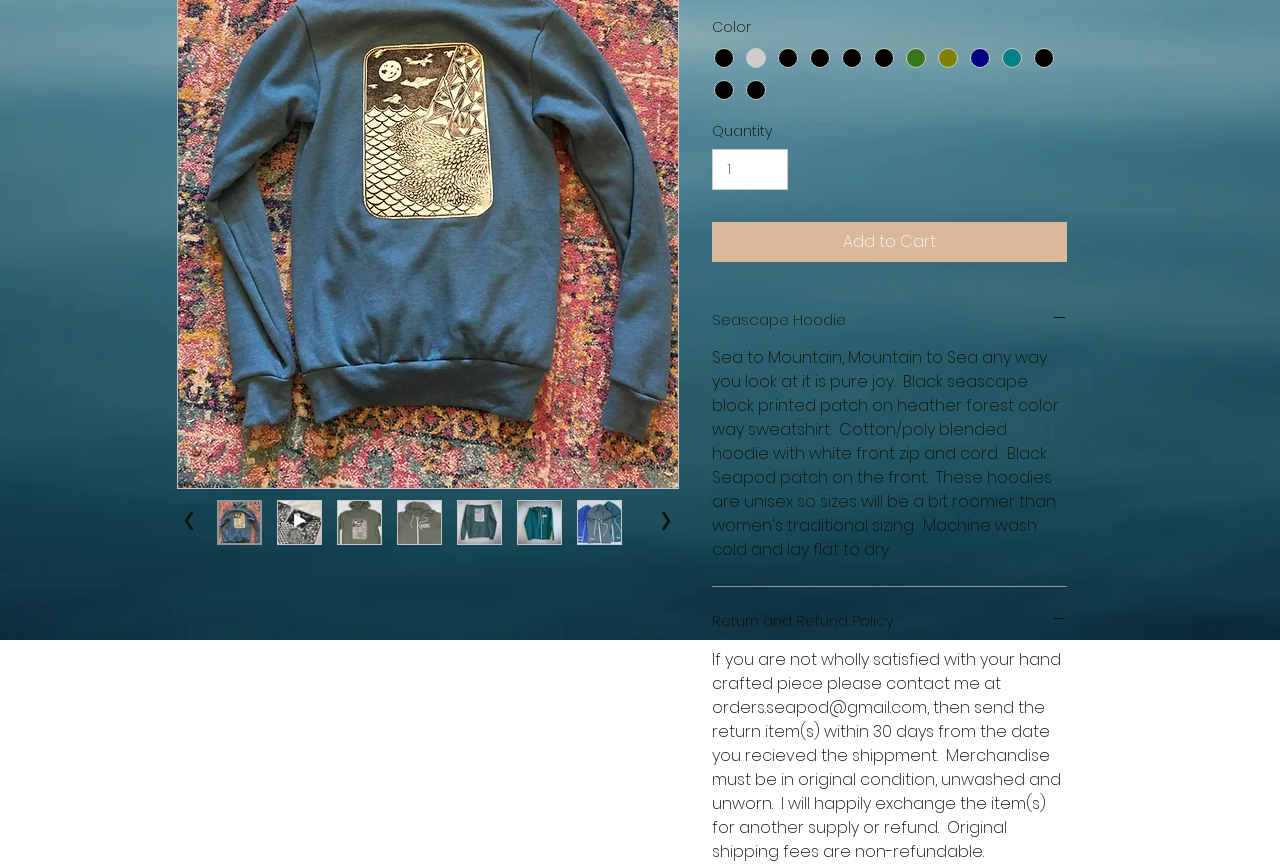Please find the bounding box coordinates in the format (top-left x, top-left y, bottom-right x, bottom-right y) for the given element description. Ensure the coordinates are floating point numbers between 0 and 1. Description: alt="Thumbnail: Seascape Hoodie"

[0.591, 0.578, 0.627, 0.63]